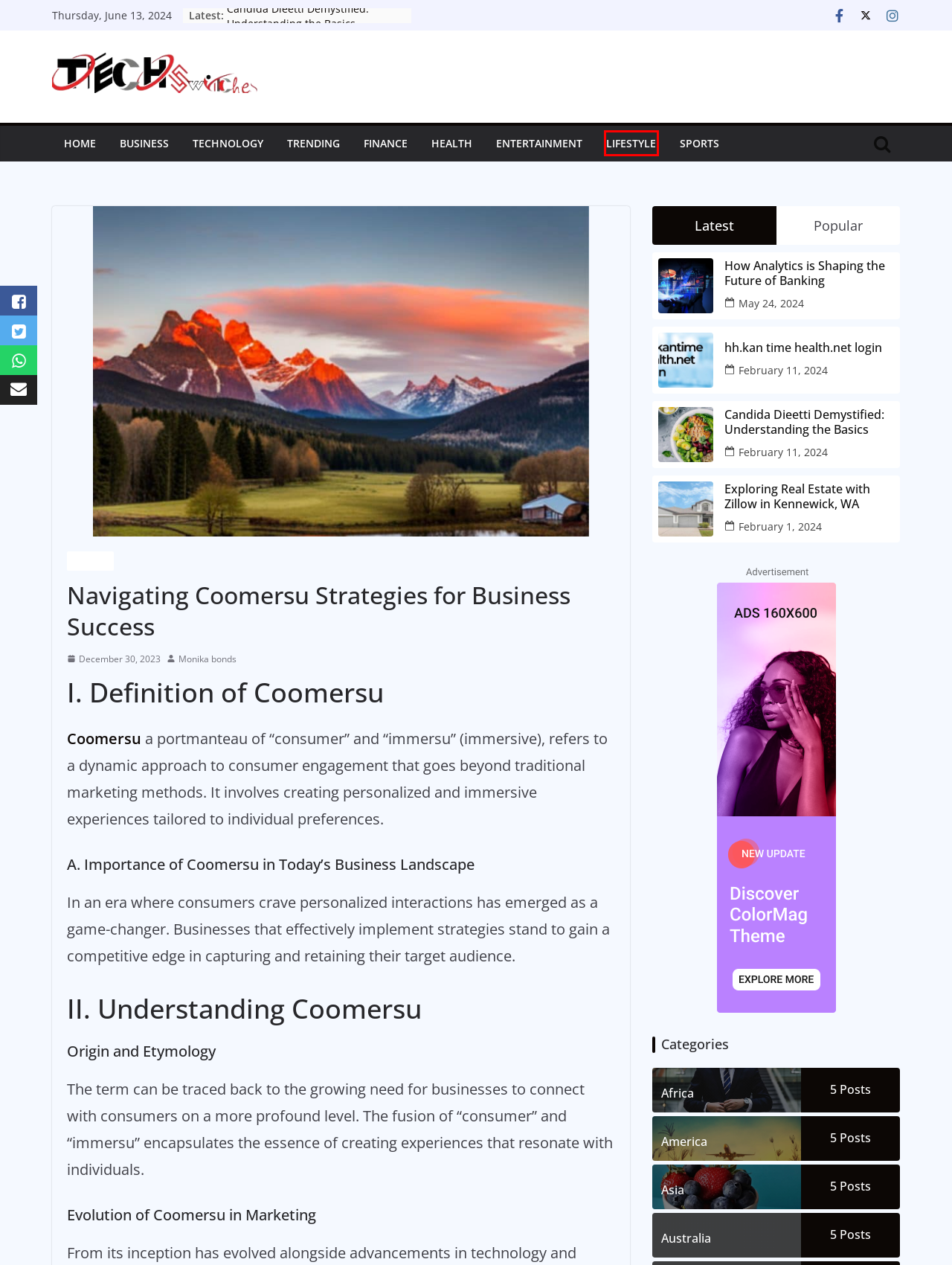Review the screenshot of a webpage containing a red bounding box around an element. Select the description that best matches the new webpage after clicking the highlighted element. The options are:
A. hh.kan time health.net login
B. How Analytics is Shaping the Future of Banking : Tecswitches
C. Technology Archives : Tecswitches
D. Australia Archives : Tecswitches
E. Zillow houses for sale and rentals under your budget
F. Lifestyle Archives : Tecswitches
G. Africa Archives : Tecswitches
H. America Archives : Tecswitches

F